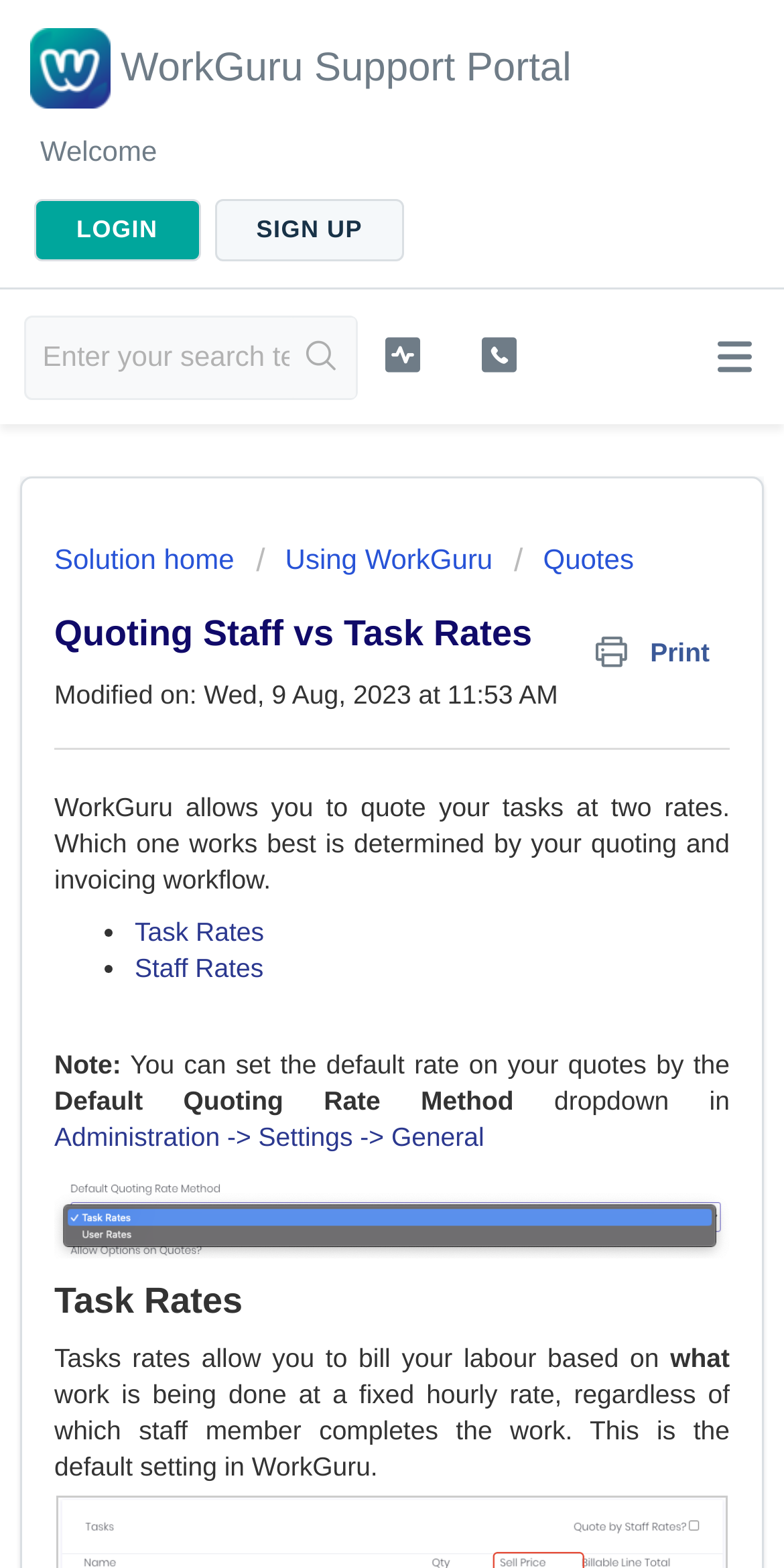Using the image as a reference, answer the following question in as much detail as possible:
What is the purpose of WorkGuru?

Based on the webpage content, WorkGuru is a platform that allows users to quote their tasks at two rates, which are determined by their quoting and invoicing workflow. This suggests that the purpose of WorkGuru is to facilitate quoting and invoicing workflow for its users.